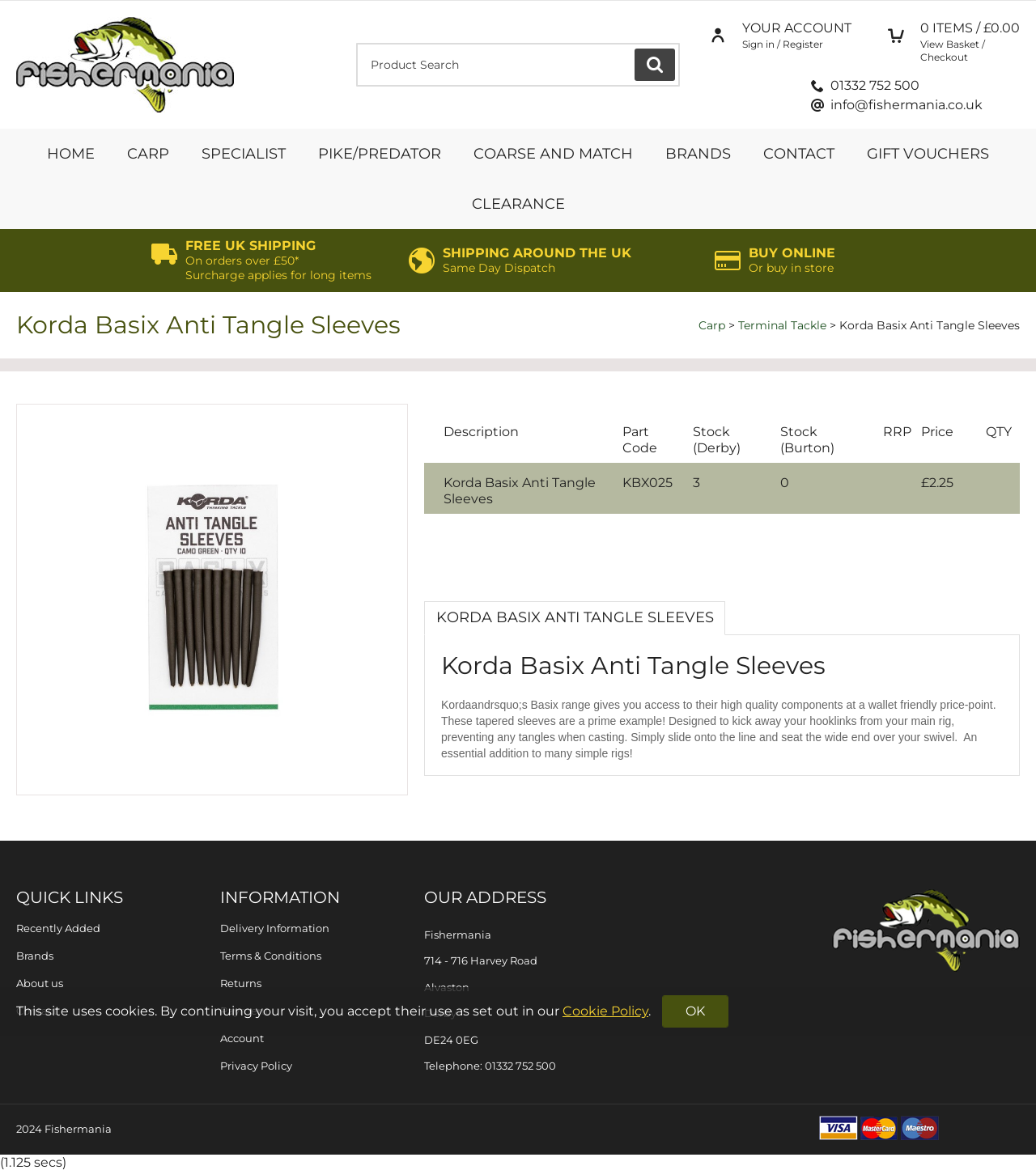Could you determine the bounding box coordinates of the clickable element to complete the instruction: "Go to the home page"? Provide the coordinates as four float numbers between 0 and 1, i.e., [left, top, right, bottom].

[0.03, 0.11, 0.107, 0.153]